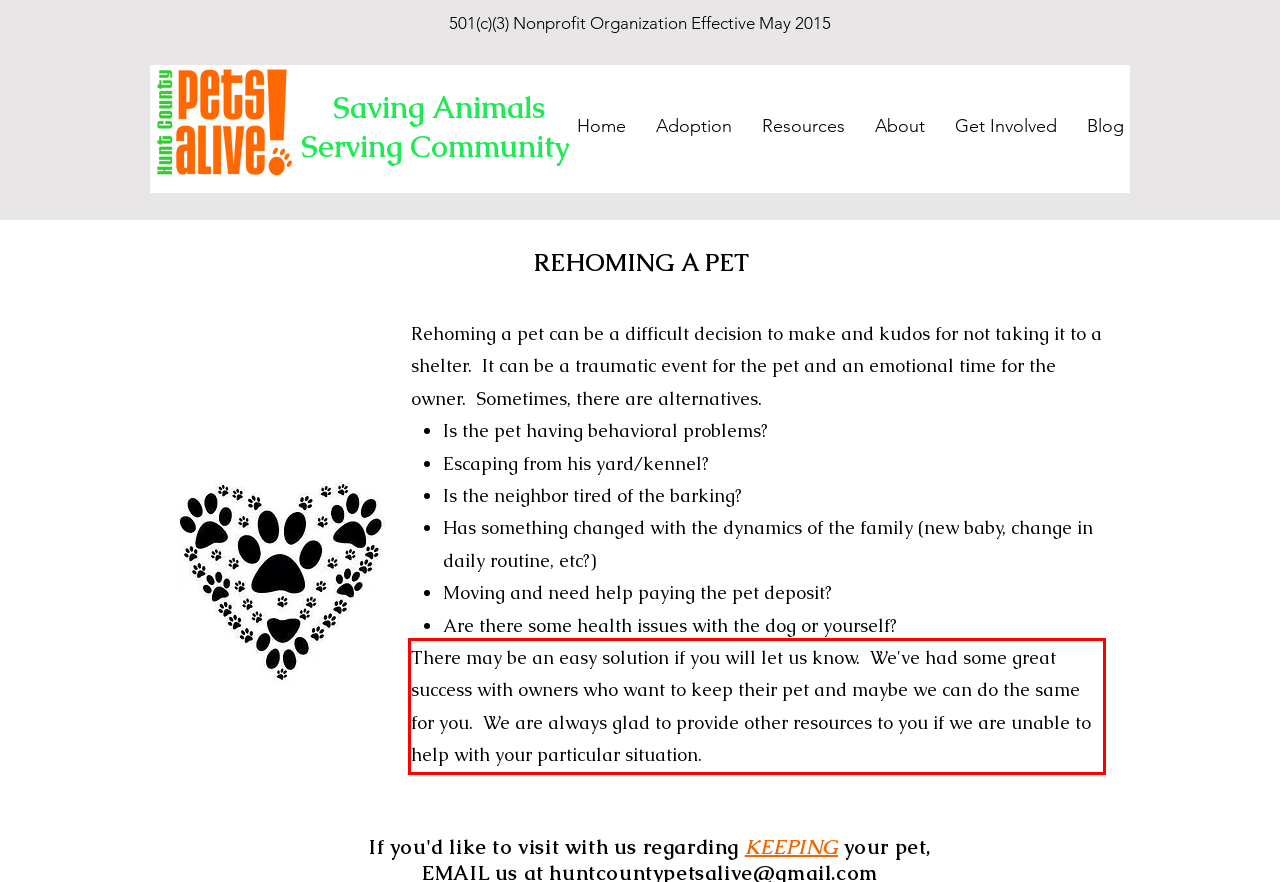Given a webpage screenshot, locate the red bounding box and extract the text content found inside it.

There may be an easy solution if you will let us know. We've had some great success with owners who want to keep their pet and maybe we can do the same for you. We are always glad to provide other resources to you if we are unable to help with your particular situation.